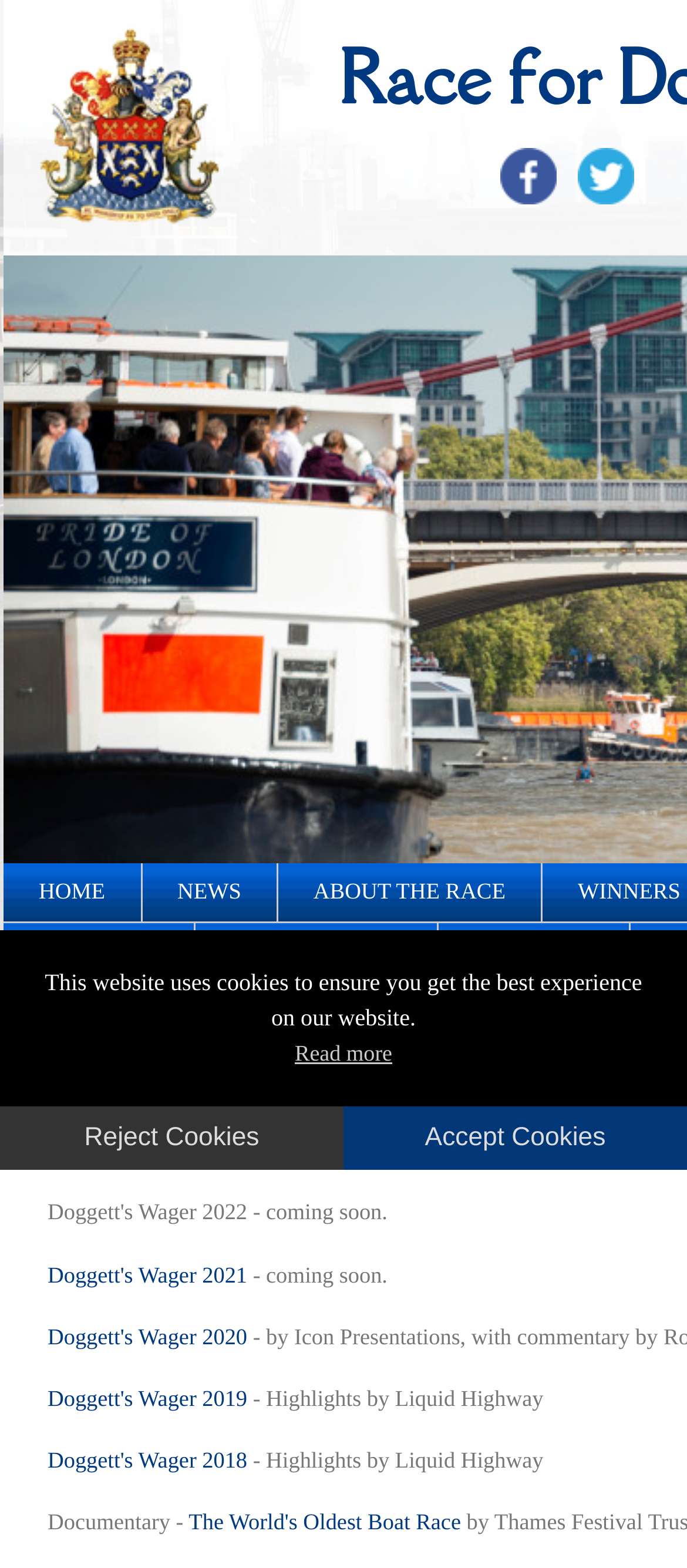Find the bounding box coordinates of the clickable area required to complete the following action: "view The Draw 2021".

[0.005, 0.589, 0.283, 0.62]